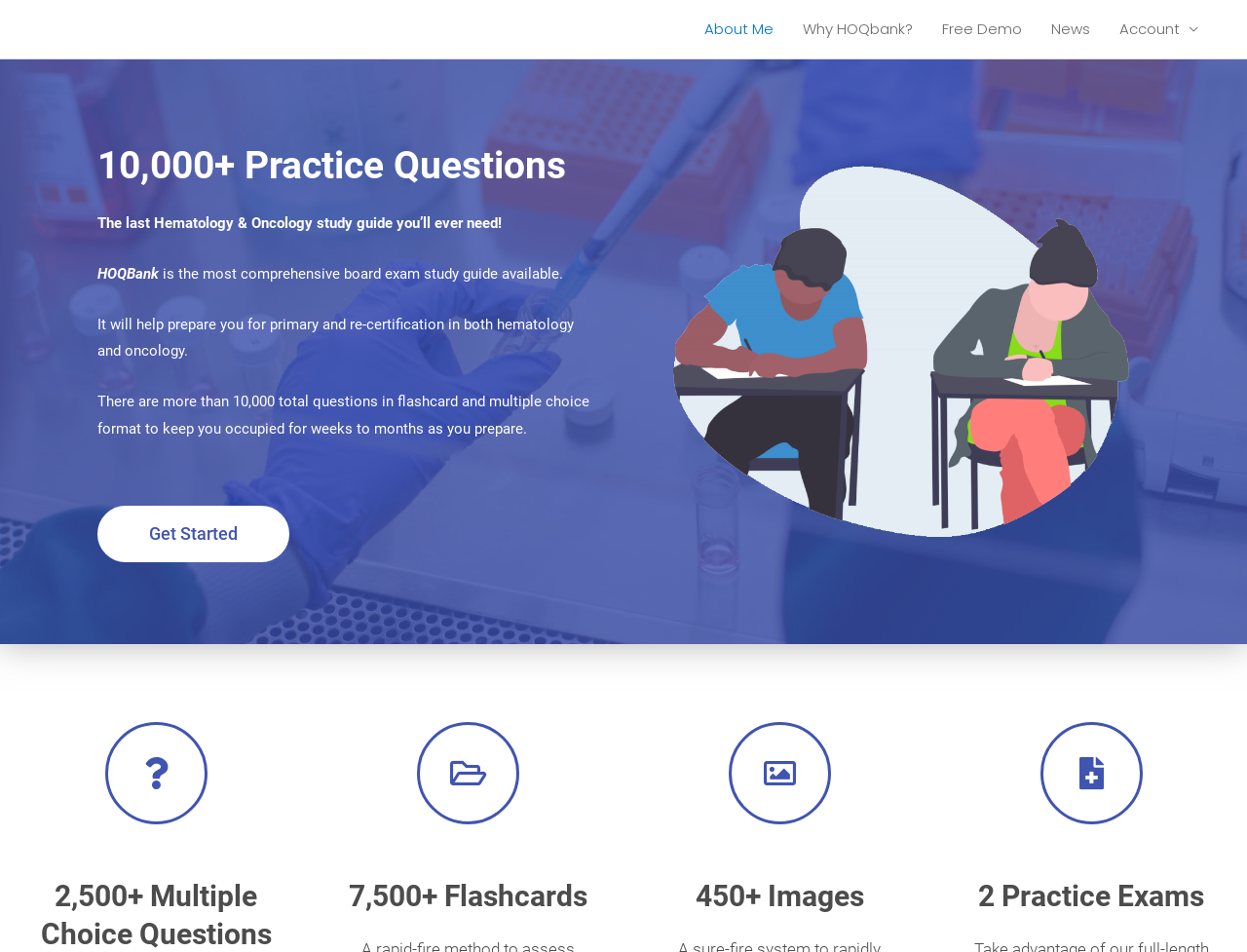What types of questions are available?
Answer with a single word or short phrase according to what you see in the image.

Flashcard and multiple choice